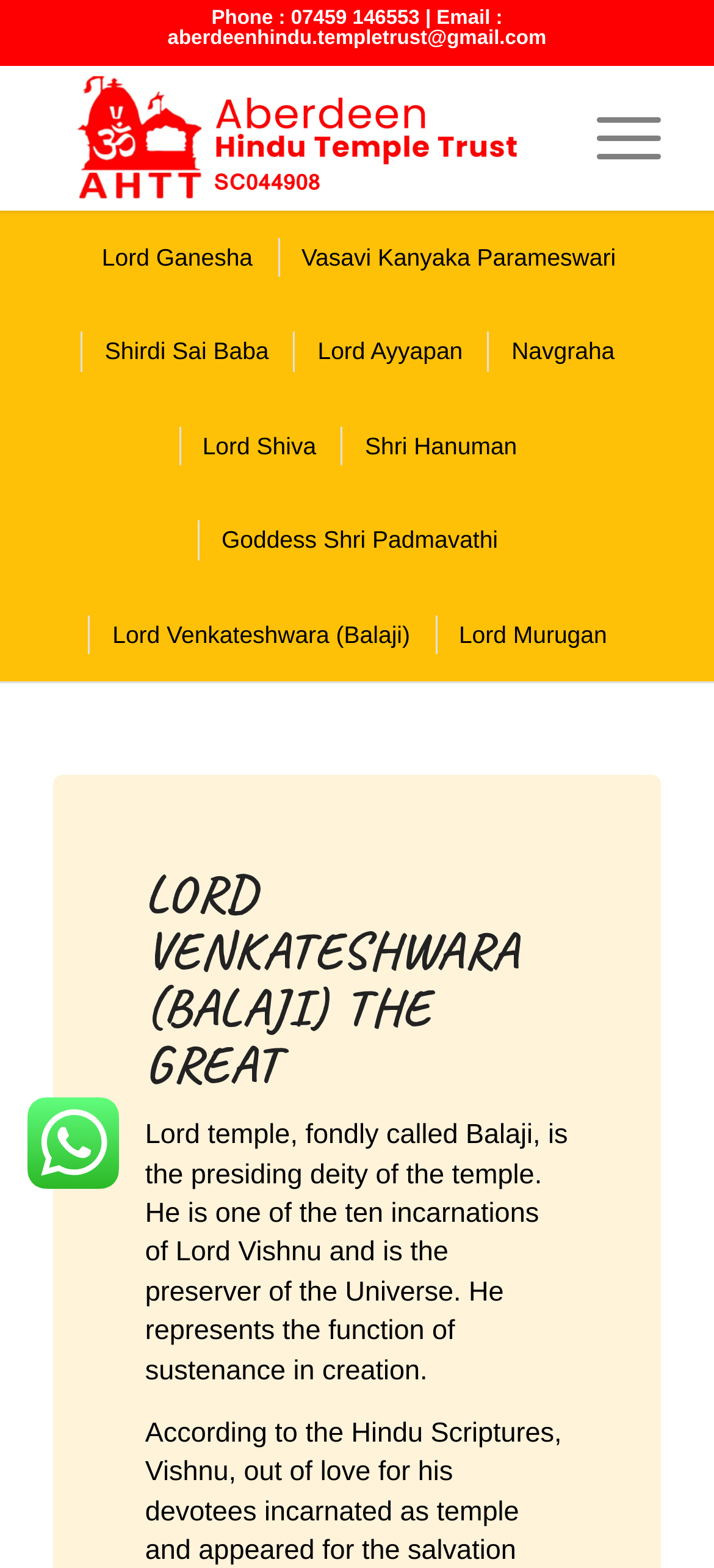Identify the bounding box coordinates of the part that should be clicked to carry out this instruction: "Visit the page of Lord Ganesha".

[0.112, 0.152, 0.38, 0.177]